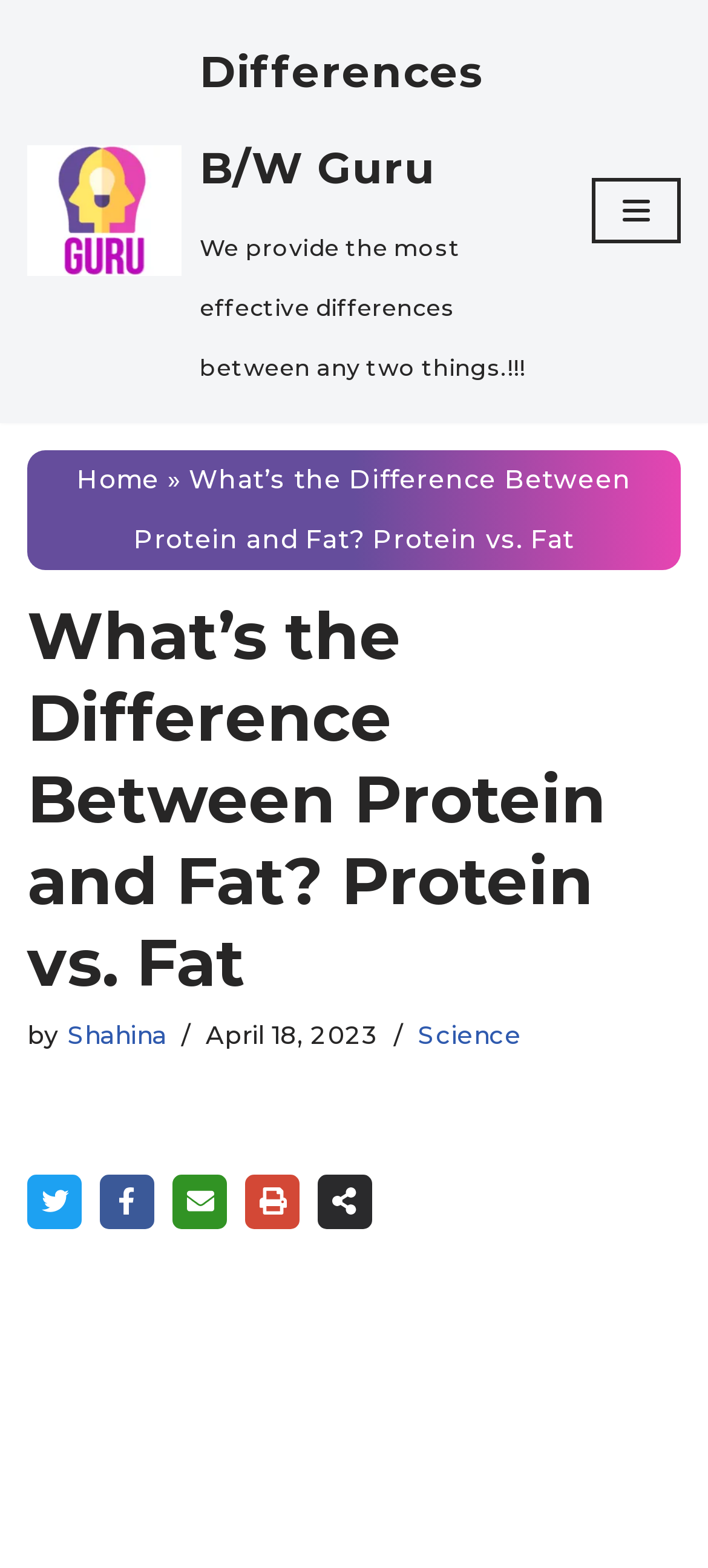Respond with a single word or phrase for the following question: 
Who wrote the article?

Shahina